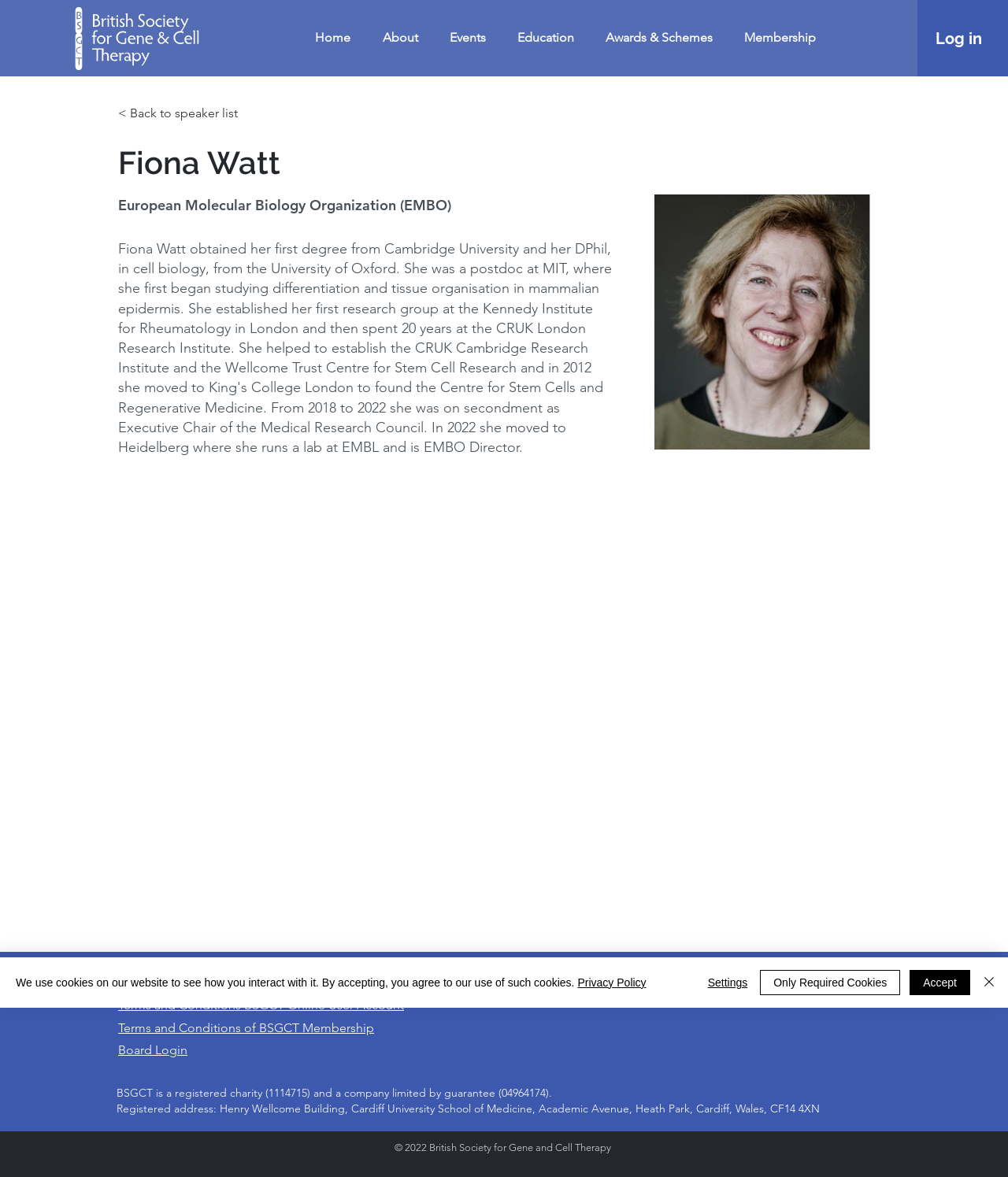What organization is Fiona Watt affiliated with?
Answer with a single word or short phrase according to what you see in the image.

European Molecular Biology Organization (EMBO)